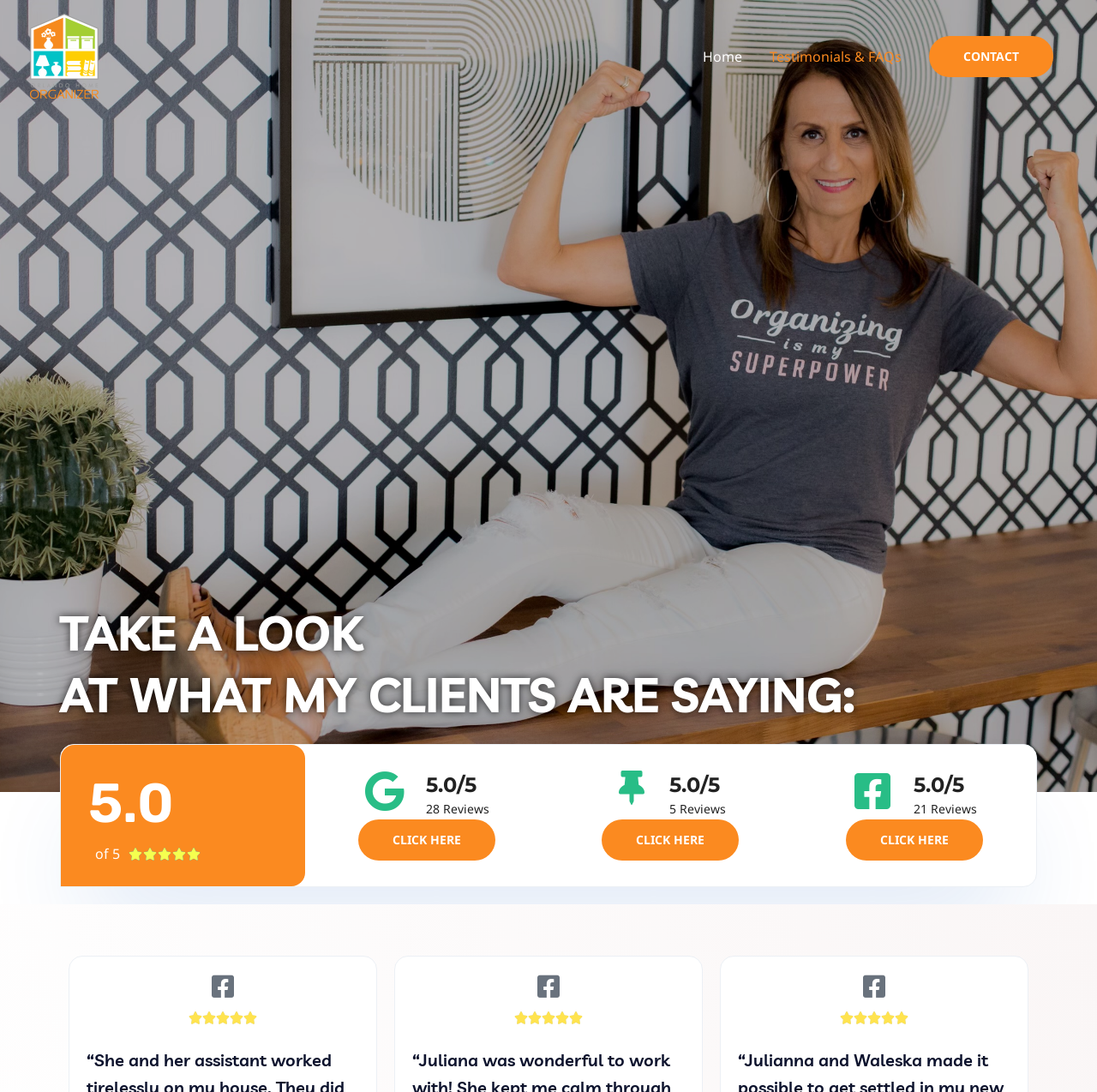How many review categories are there?
Based on the image, provide your answer in one word or phrase.

3